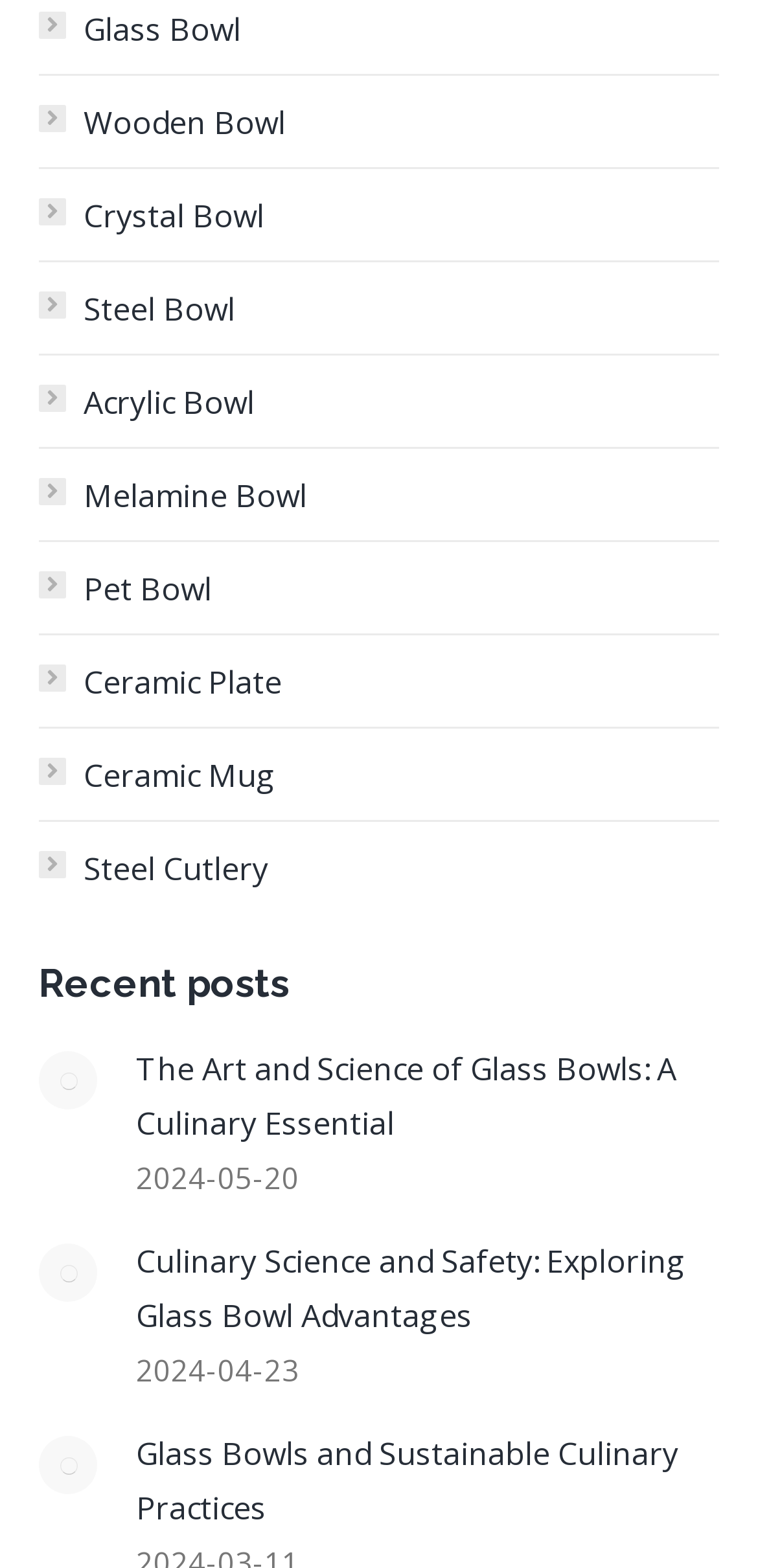Find the bounding box coordinates of the area to click in order to follow the instruction: "Explore the article about Culinary Science and Safety".

[0.179, 0.787, 0.949, 0.856]